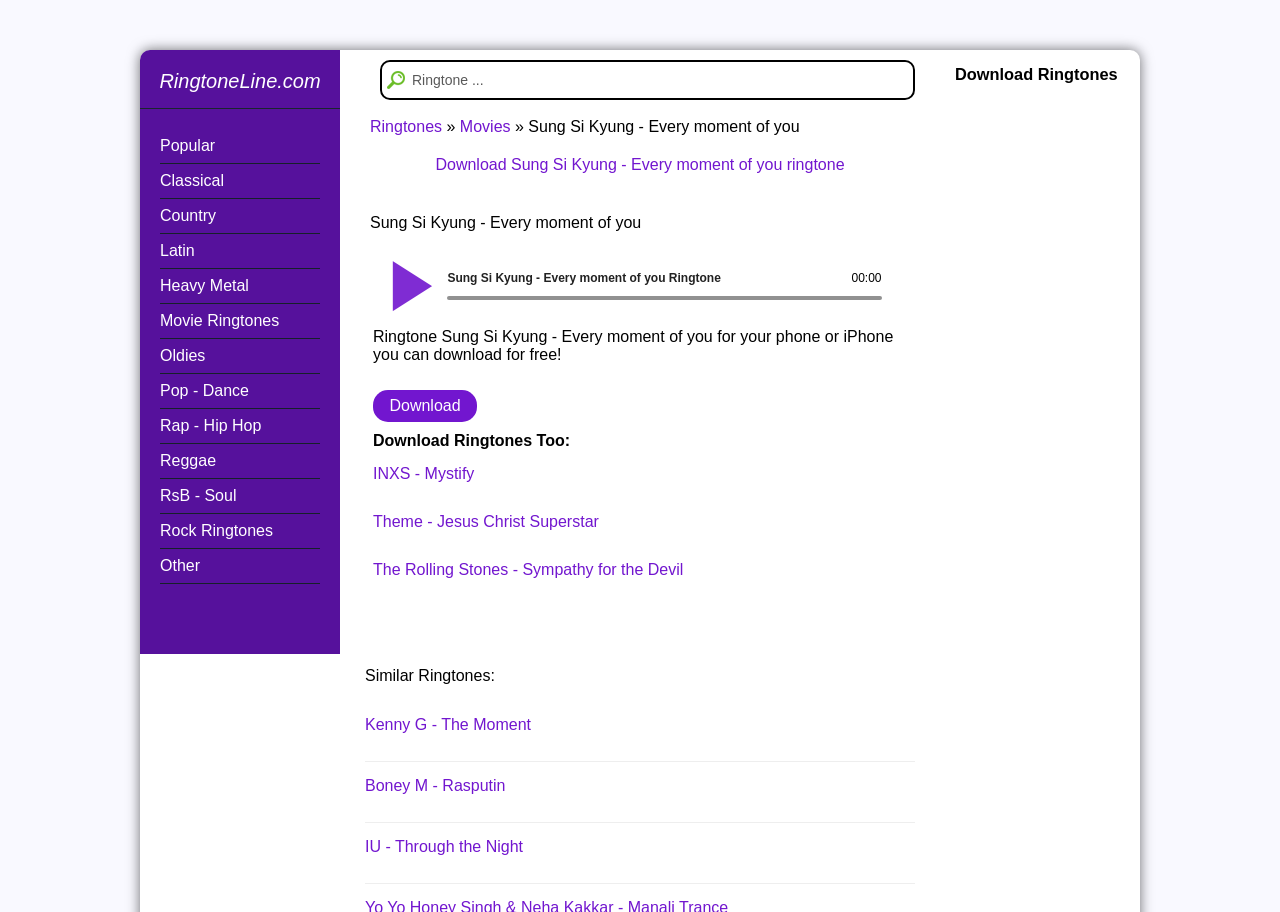Locate the bounding box coordinates of the clickable region necessary to complete the following instruction: "View issue history". Provide the coordinates in the format of four float numbers between 0 and 1, i.e., [left, top, right, bottom].

None